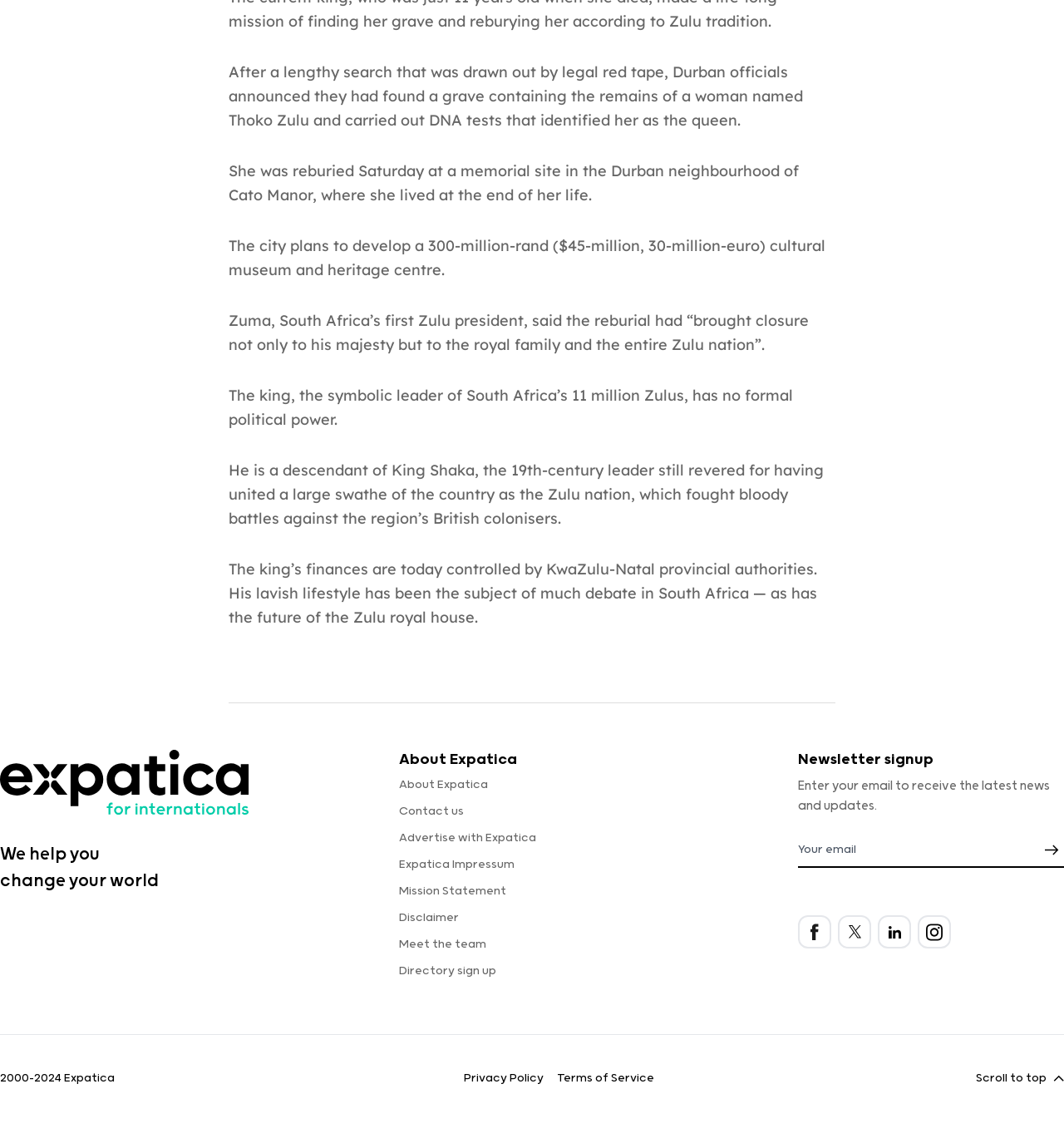Determine the bounding box coordinates of the element's region needed to click to follow the instruction: "browse news". Provide these coordinates as four float numbers between 0 and 1, formatted as [left, top, right, bottom].

None